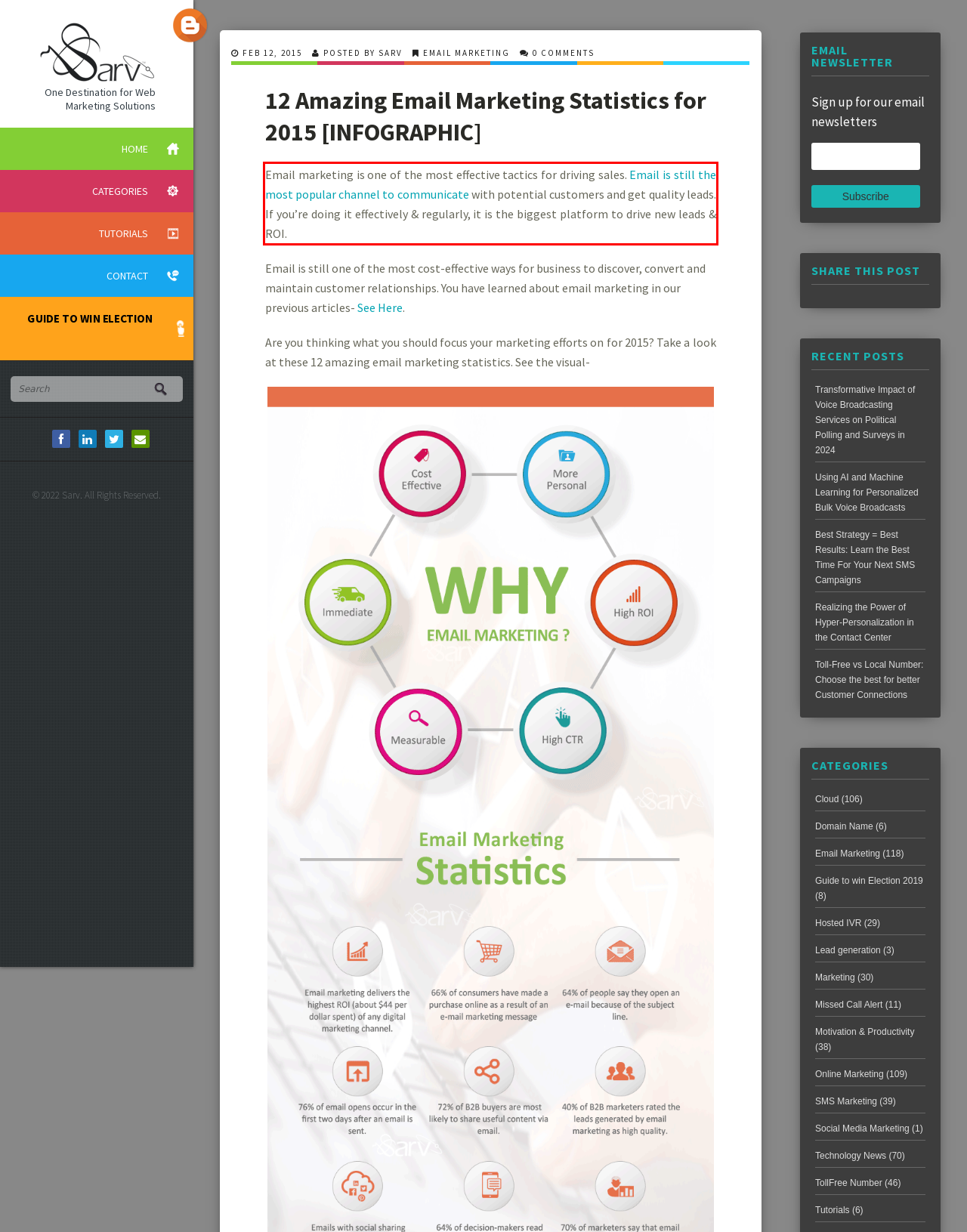By examining the provided screenshot of a webpage, recognize the text within the red bounding box and generate its text content.

Email marketing is one of the most effective tactics for driving sales. Email is still the most popular channel to communicate with potential customers and get quality leads. If you’re doing it effectively & regularly, it is the biggest platform to drive new leads & ROI.